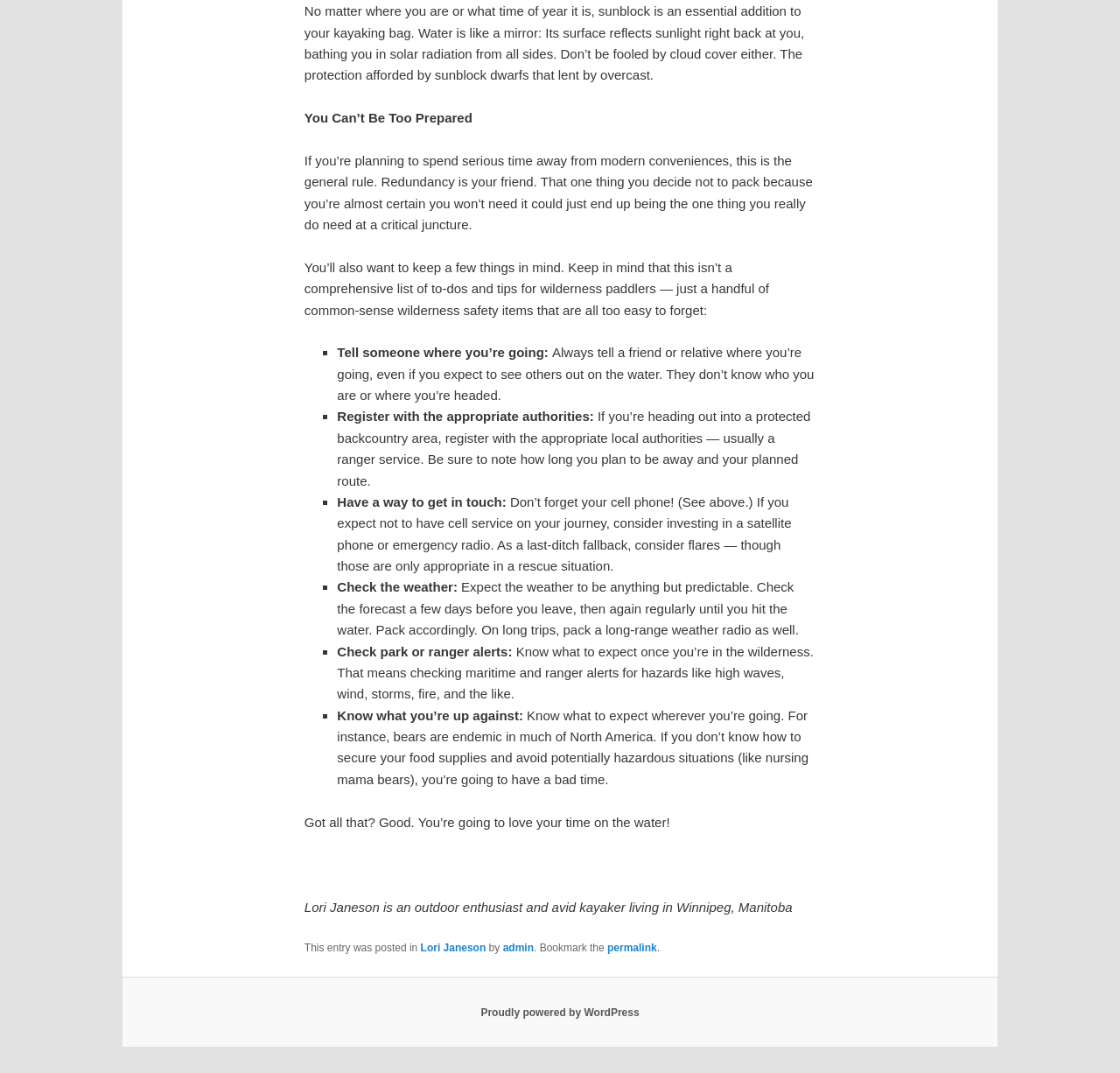Give a short answer to this question using one word or a phrase:
What is the purpose of telling someone where you're going before kayaking?

safety